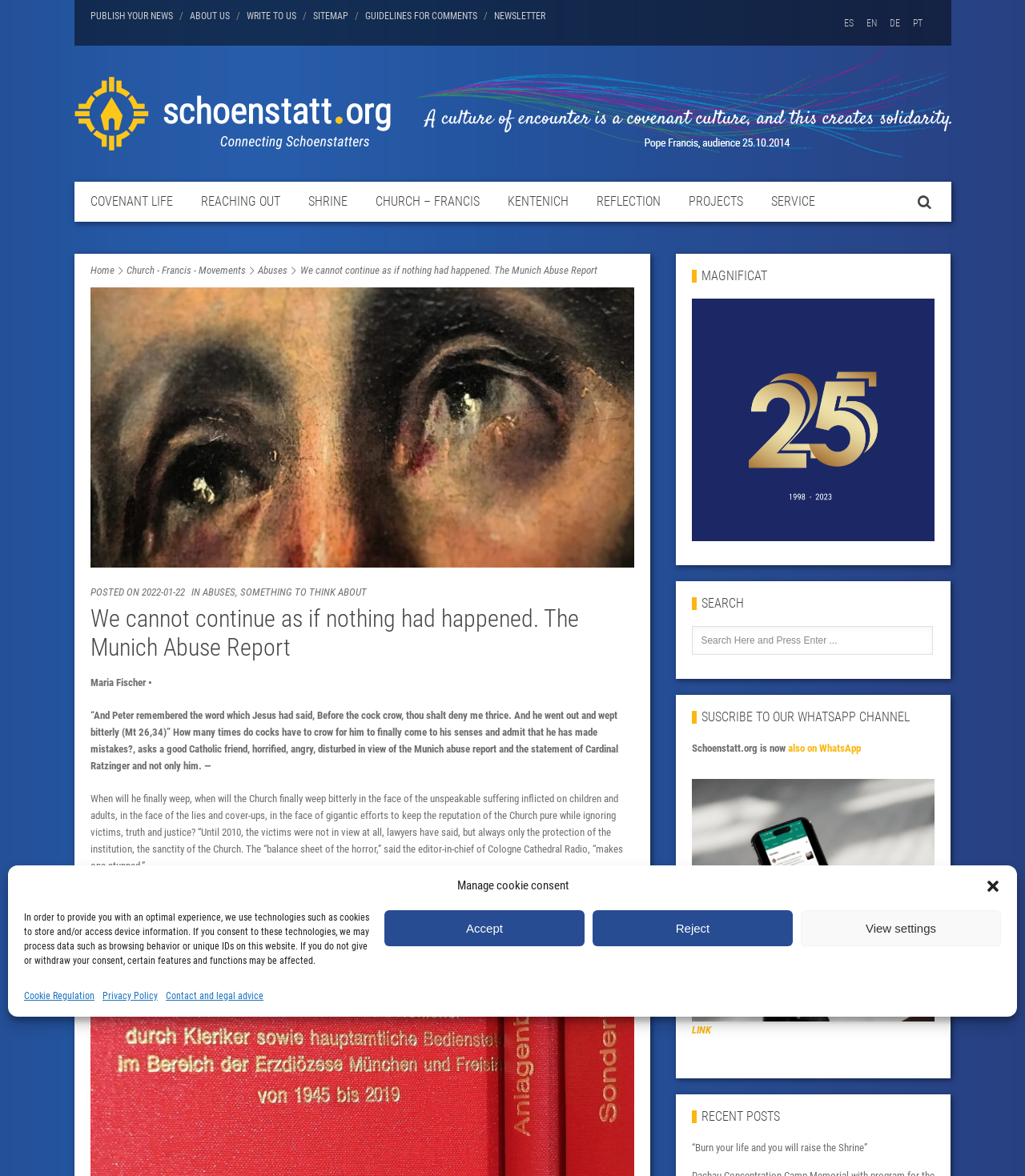Find the bounding box coordinates for the area that should be clicked to accomplish the instruction: "Click on the 'ABUSES' link".

[0.197, 0.498, 0.229, 0.508]